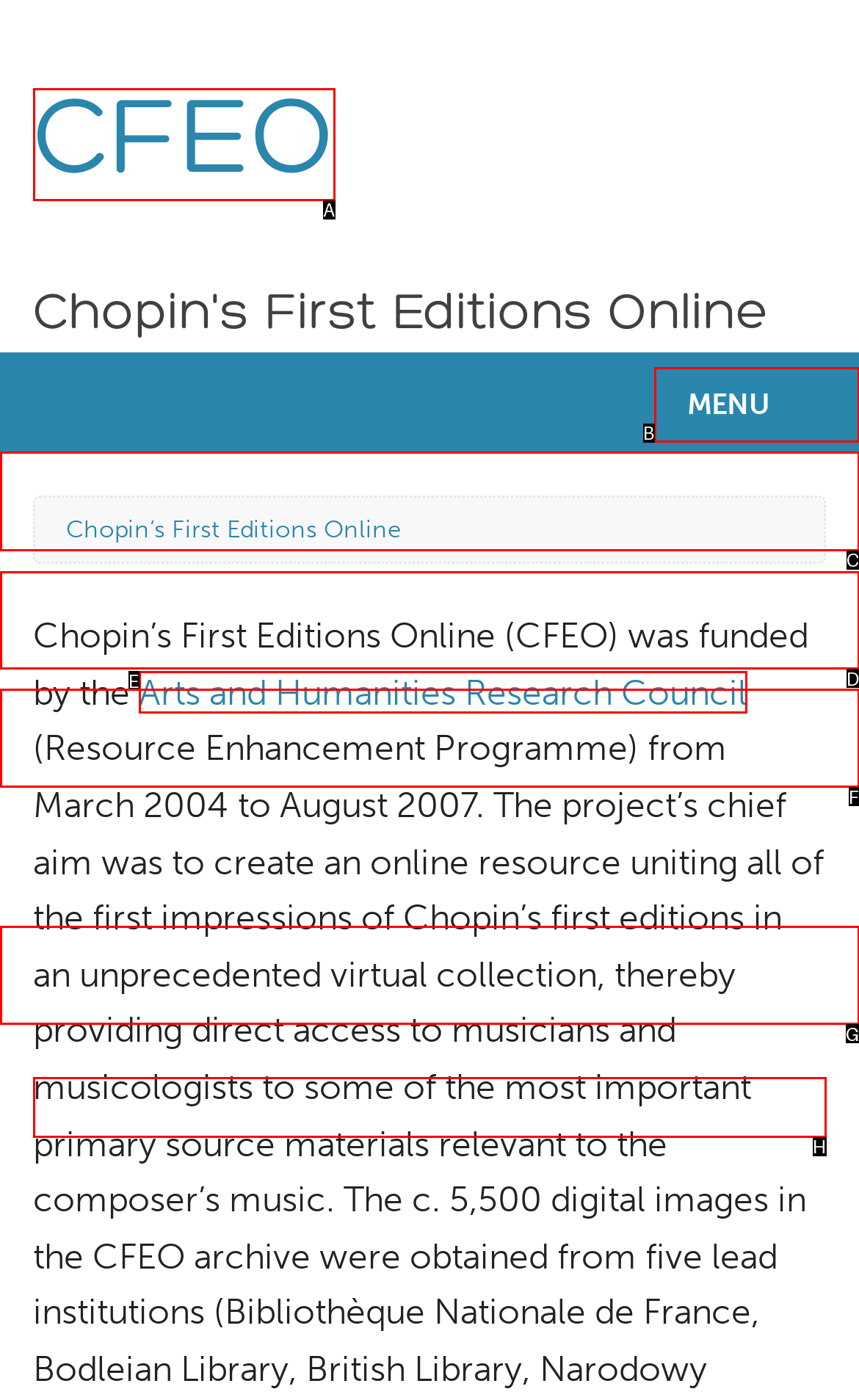Determine which HTML element I should select to execute the task: go to the About page
Reply with the corresponding option's letter from the given choices directly.

D